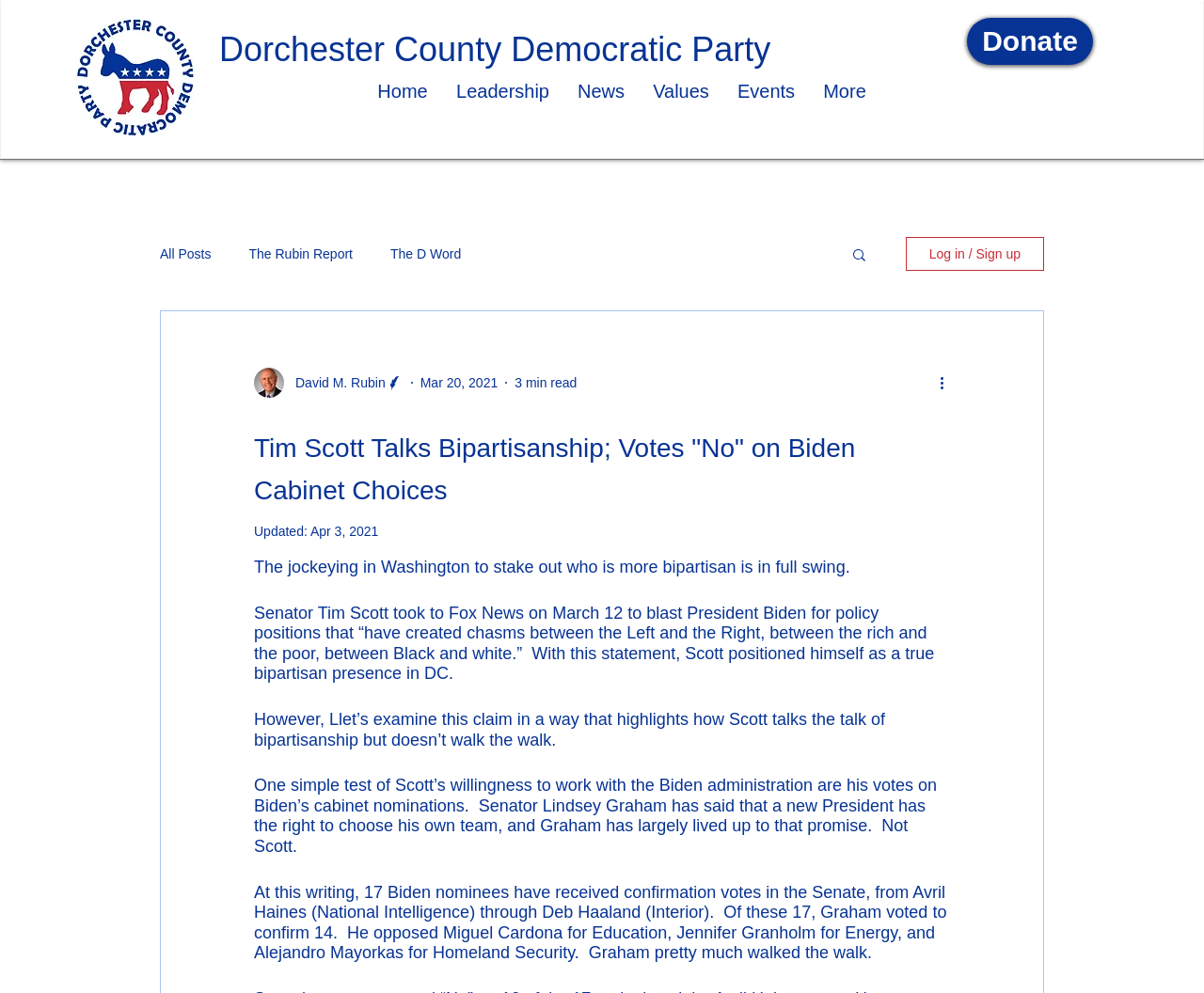Based on the description "The Rubin Report", find the bounding box of the specified UI element.

[0.207, 0.248, 0.293, 0.263]